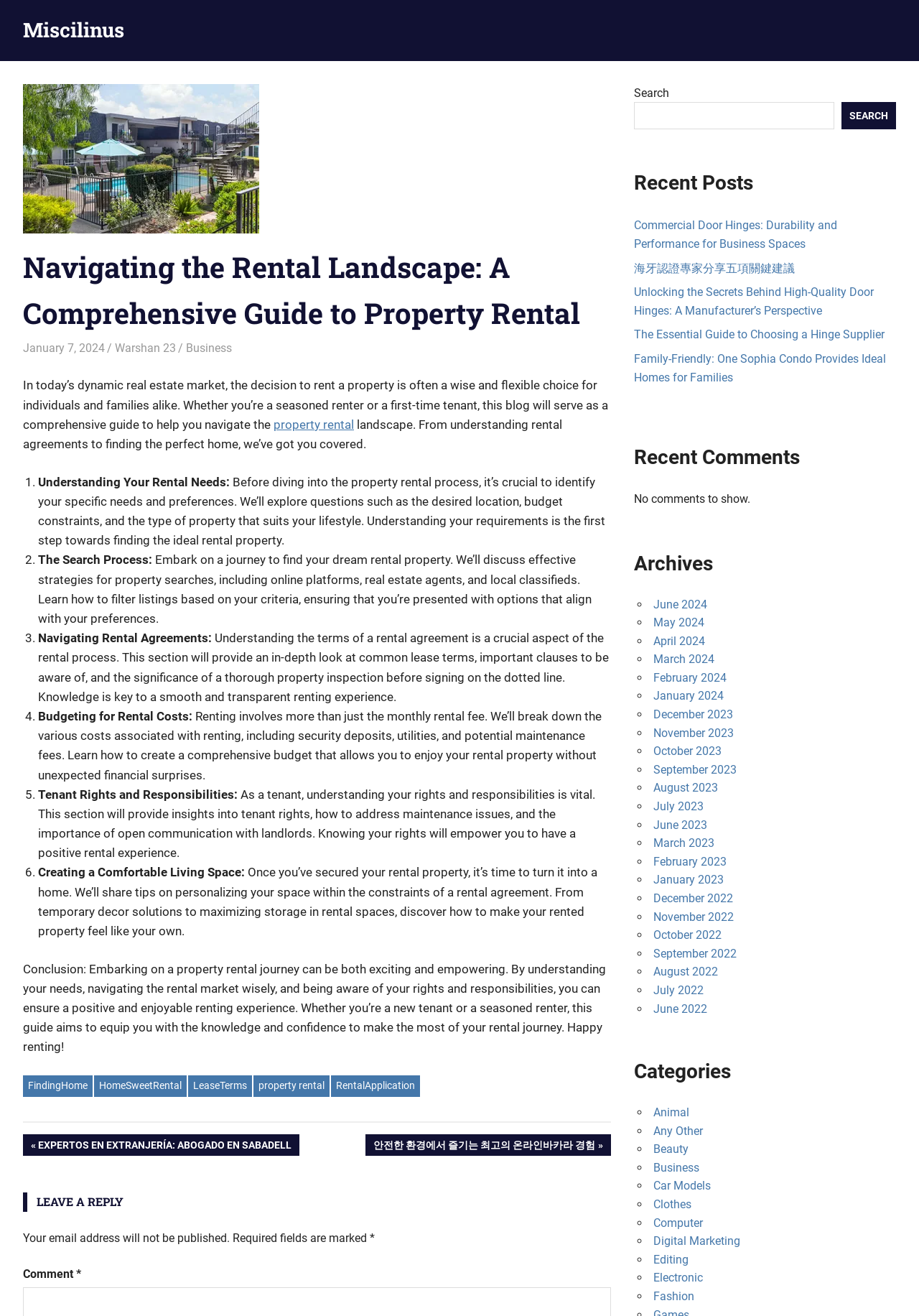Locate the bounding box coordinates of the element's region that should be clicked to carry out the following instruction: "Create a TikTok advertiser account". The coordinates need to be four float numbers between 0 and 1, i.e., [left, top, right, bottom].

None